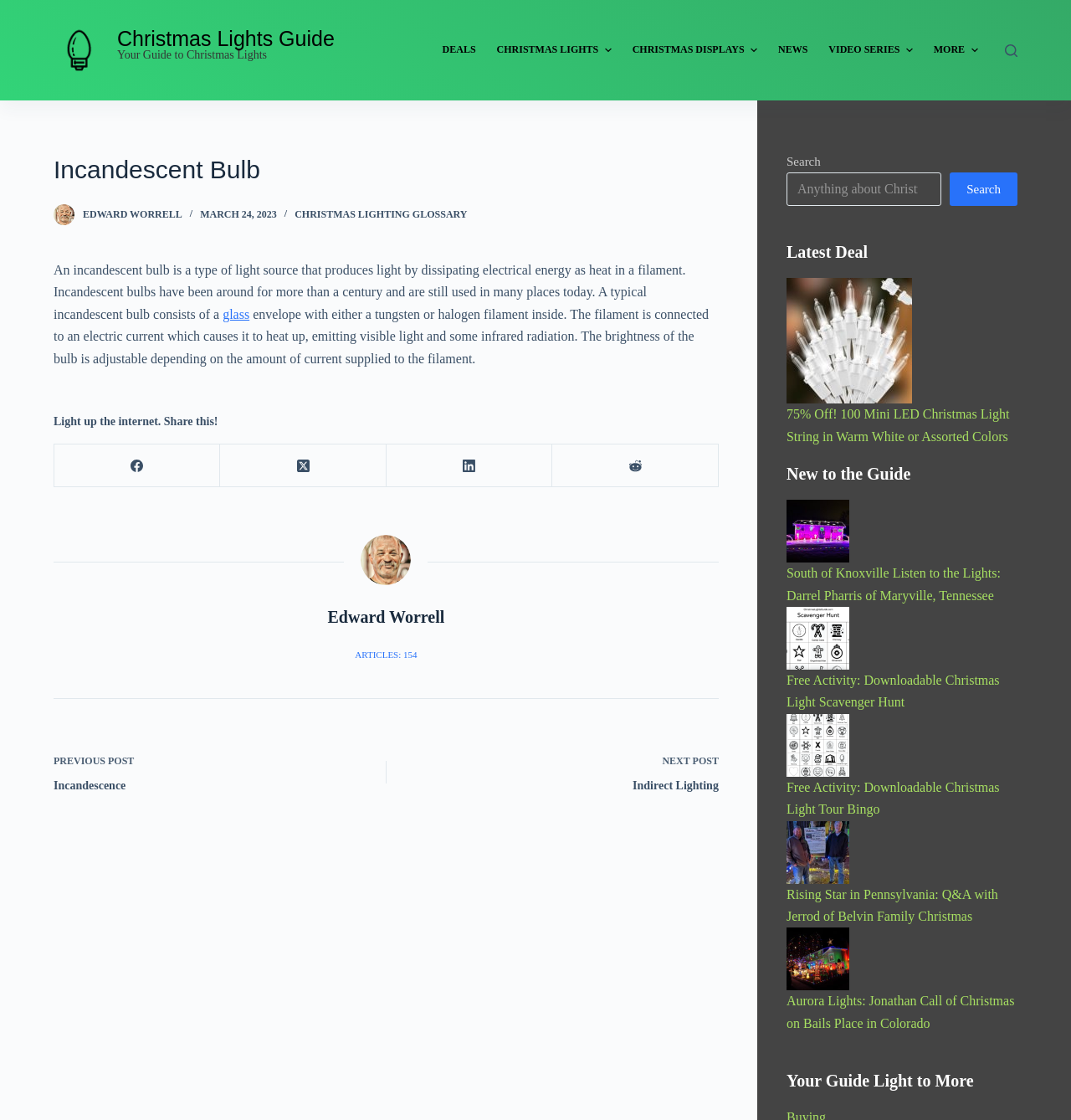Please identify the bounding box coordinates of where to click in order to follow the instruction: "Sign up for the newsletter".

None